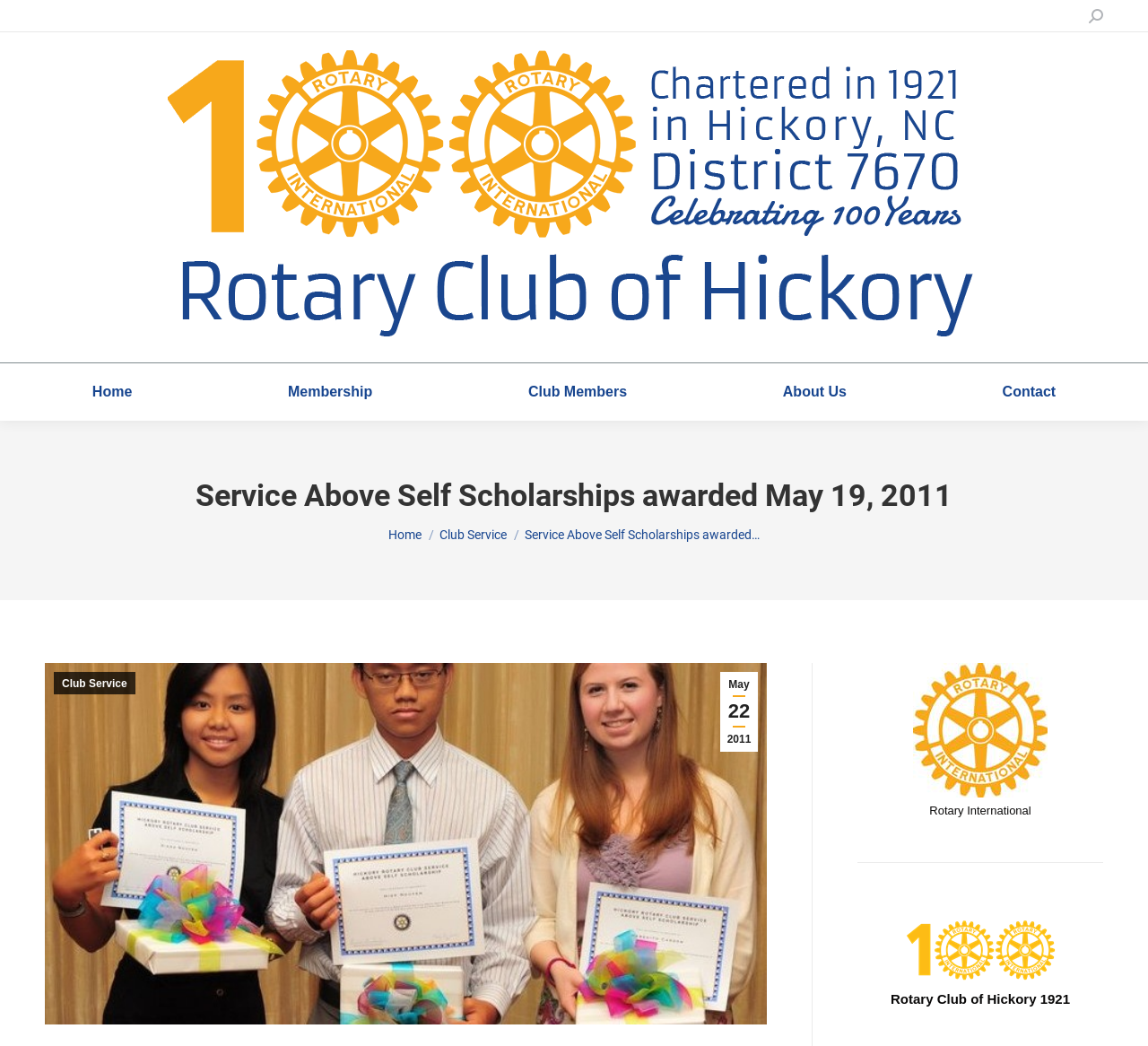What is the organization related to the Rotary Club of Hickory?
Kindly give a detailed and elaborate answer to the question.

I found the answer by looking at the bottom of the webpage, where there is a link to Rotary International, indicating that it is an organization related to the Rotary Club of Hickory.